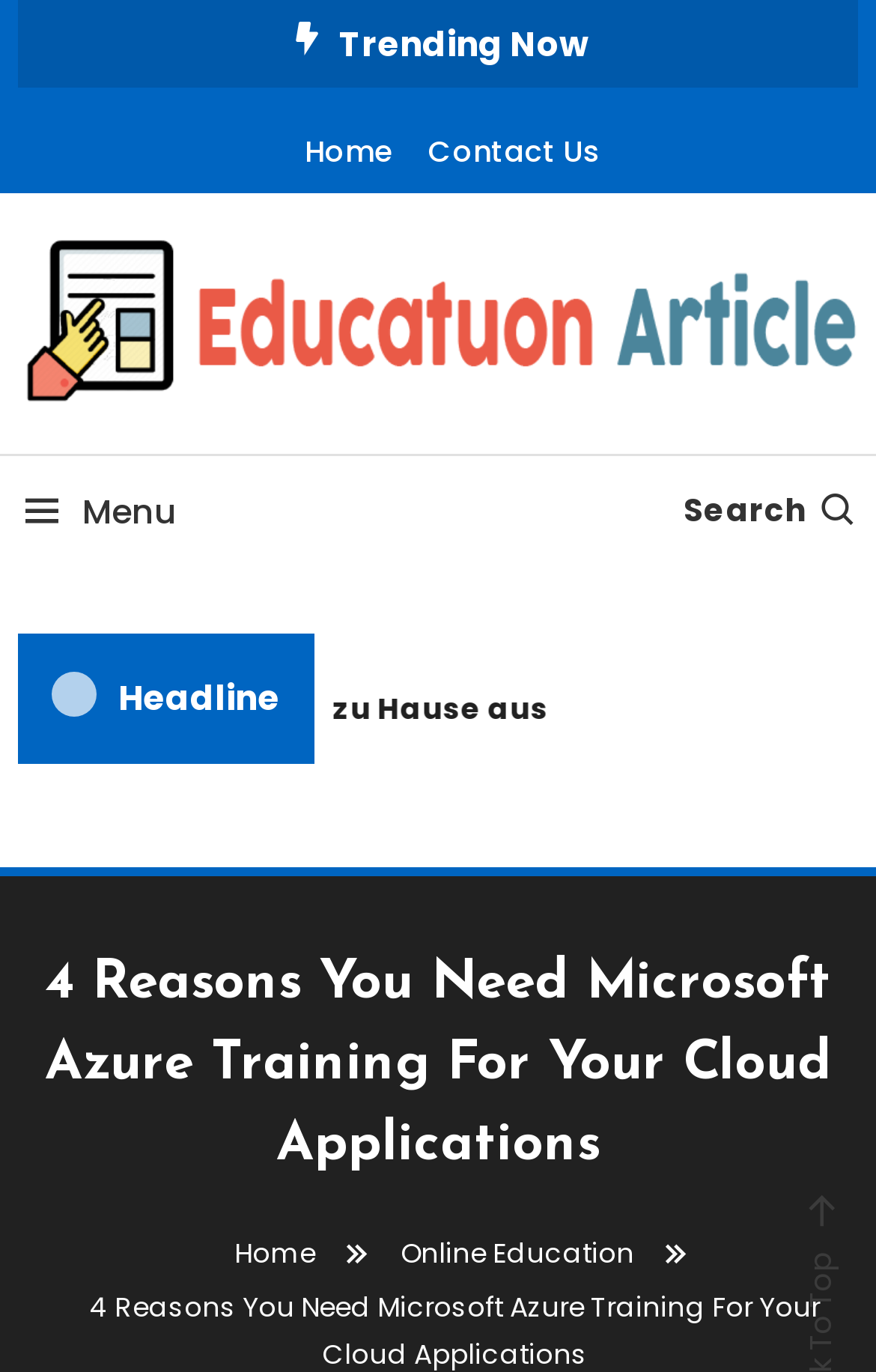How many links are in the top navigation bar?
From the screenshot, provide a brief answer in one word or phrase.

3